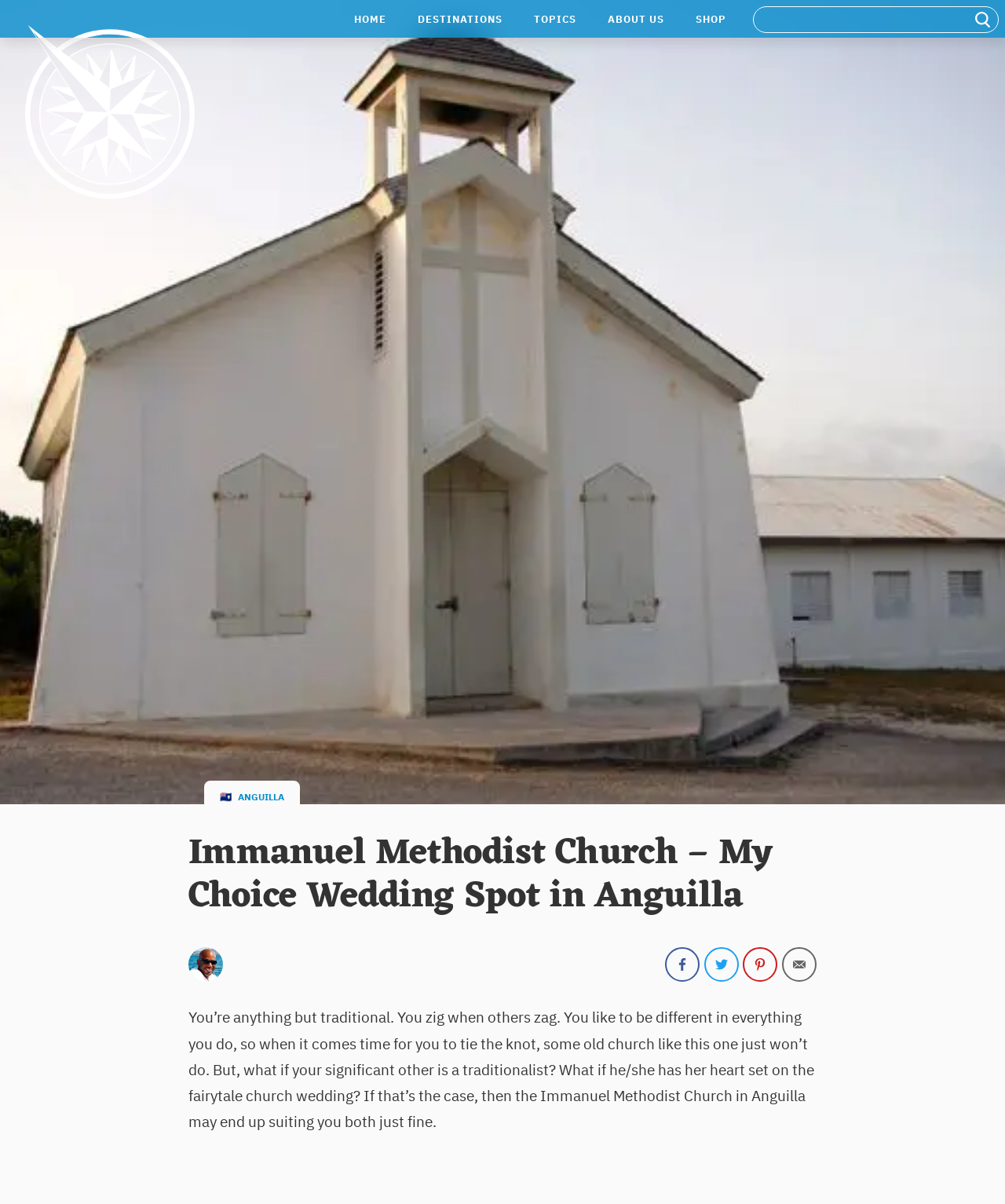Please determine the bounding box coordinates of the element to click in order to execute the following instruction: "Visit Uncommon Caribbean Home". The coordinates should be four float numbers between 0 and 1, specified as [left, top, right, bottom].

[0.0, 0.0, 0.219, 0.192]